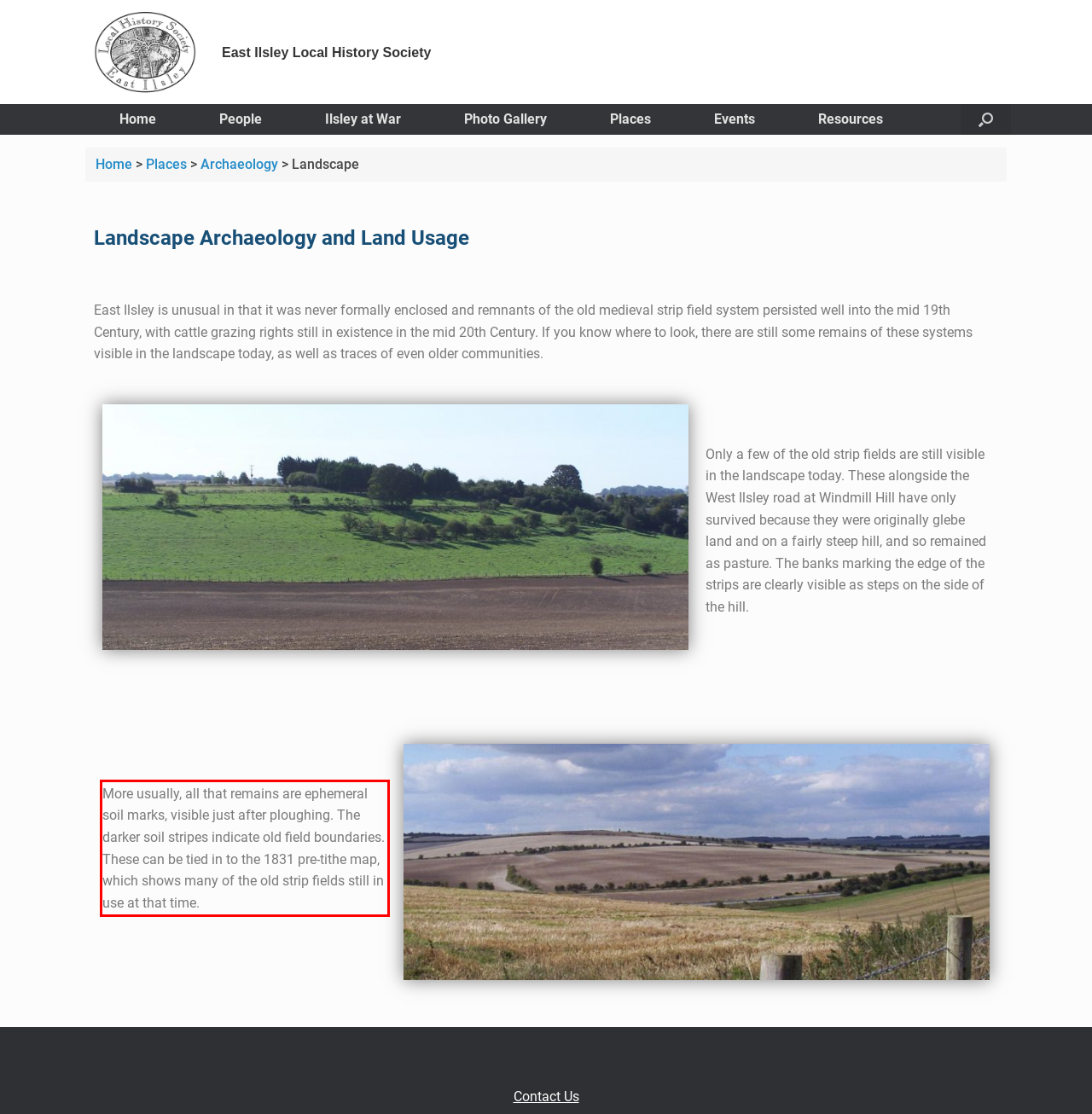Please use OCR to extract the text content from the red bounding box in the provided webpage screenshot.

More usually, all that remains are ephemeral soil marks, visible just after ploughing. The darker soil stripes indicate old field boundaries. These can be tied in to the 1831 pre-tithe map, which shows many of the old strip fields still in use at that time.